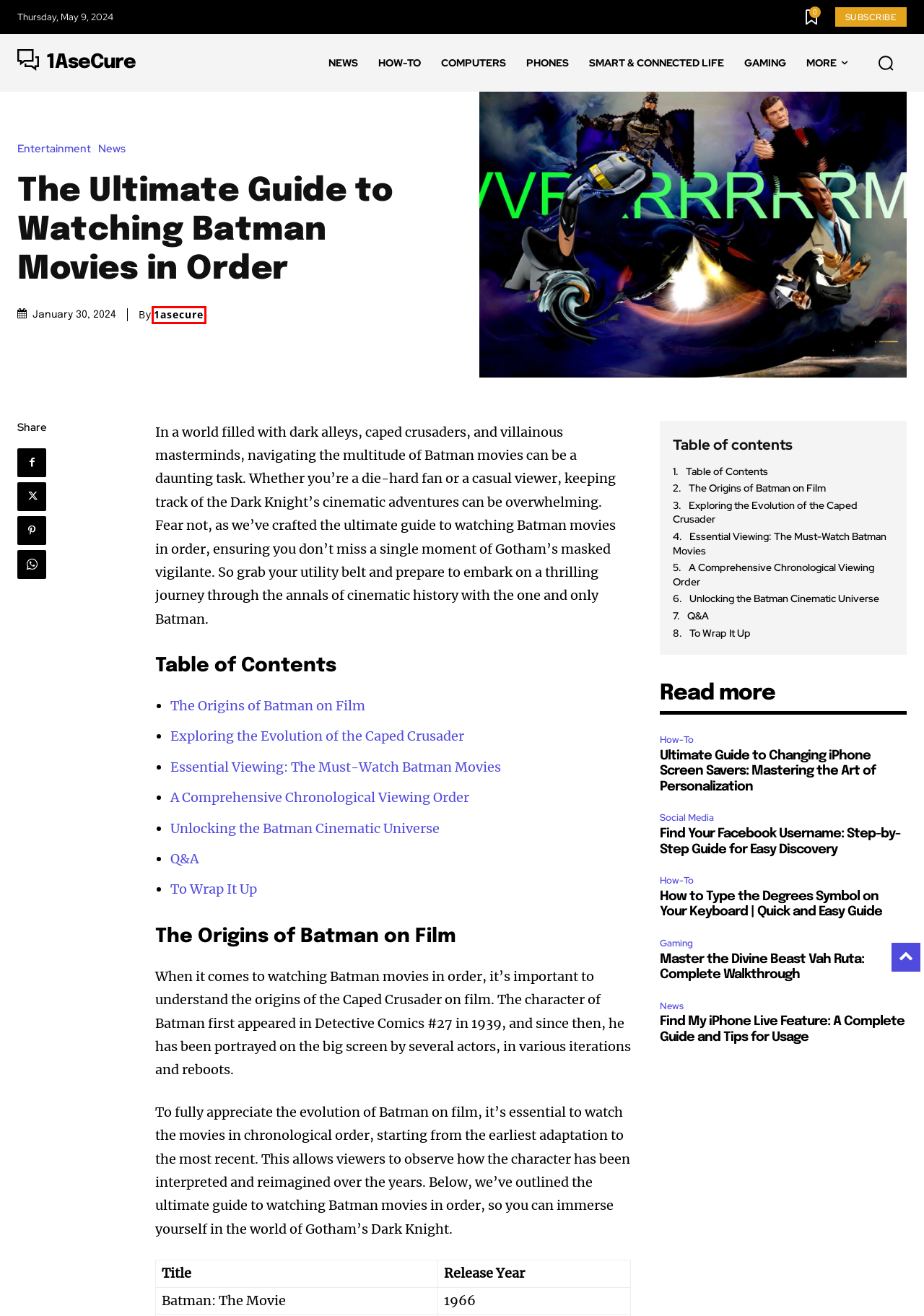You have been given a screenshot of a webpage, where a red bounding box surrounds a UI element. Identify the best matching webpage description for the page that loads after the element in the bounding box is clicked. Options include:
A. Master the Divine Beast Vah Ruta: Complete Walkthrough - 1AseCure
B. Find Your Facebook Username: Step-by-Step Guide for Easy Discovery - 1AseCure
C. Phones Archives - 1AseCure
D. Find My iPhone Live Feature: A Complete Guide and Tips for Usage - 1AseCure
E. How to Type the Degrees Symbol on Your Keyboard | Quick and Easy Guide - 1AseCure
F. Ultimate Guide to Changing iPhone Screen Savers: Mastering the Art of Personalization - 1AseCure
G. 1AseCure - TechInsights Hub
H. 1asecure, Author at 1AseCure

H